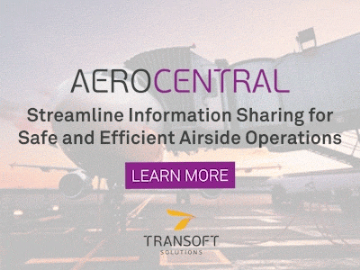Describe the image in great detail, covering all key points.

The image features a promotional banner for "AeroCentral," highlighting its purpose of streamlining information sharing to enhance safety and efficiency in airside operations. The background showcases a dynamic airport scene, emphasizing the busy and crucial nature of airfield management. Prominently displayed is the call-to-action button "LEARN MORE," inviting viewers to explore further details about the services offered. The branding is completed by the logo of Transoft Solutions, establishing corporate identity and expertise in aviation solutions. The overall design balances functionality with an eye-catching aesthetic, ideal for attracting stakeholders in the aviation industry.